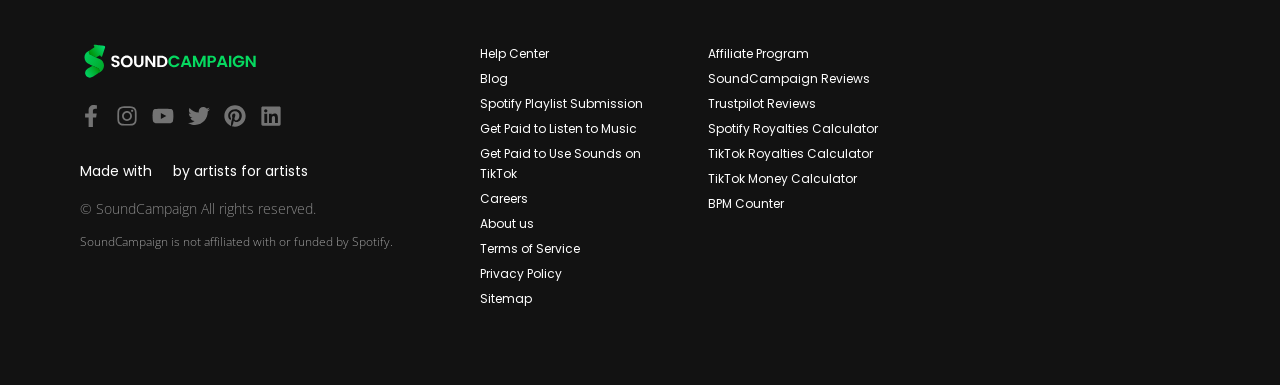Identify the bounding box coordinates necessary to click and complete the given instruction: "Get help from Help Center".

[0.359, 0.108, 0.522, 0.17]